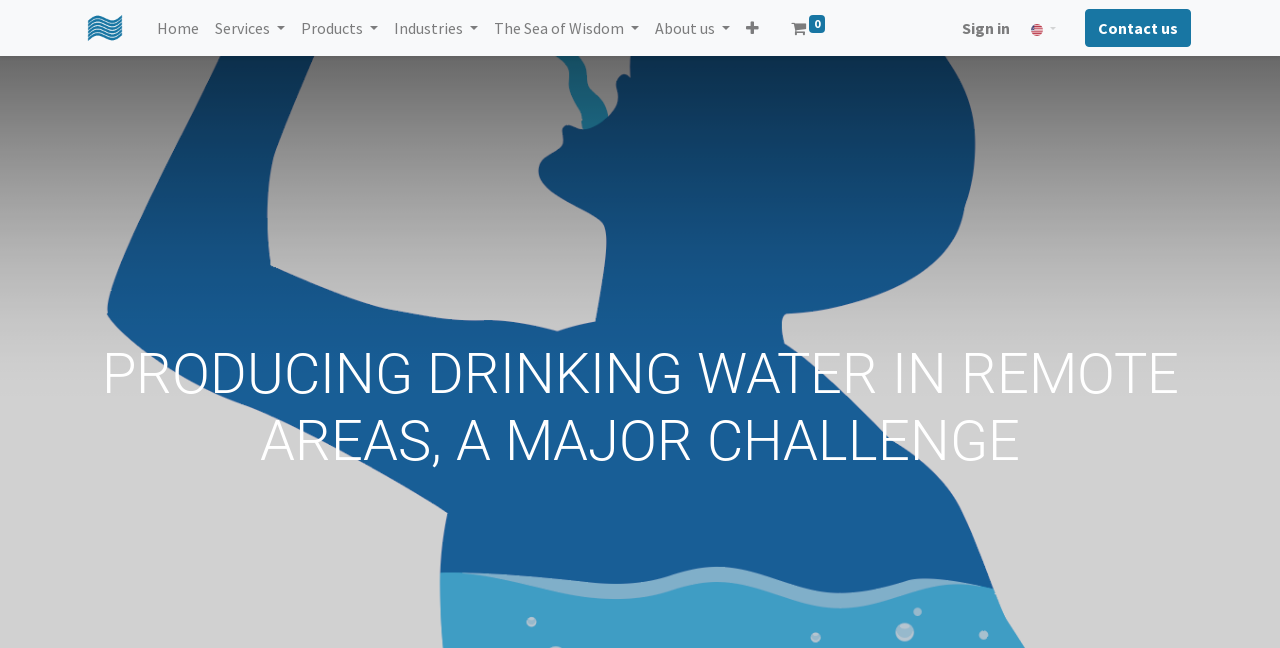Give a concise answer using one word or a phrase to the following question:
How many menu items are there?

8